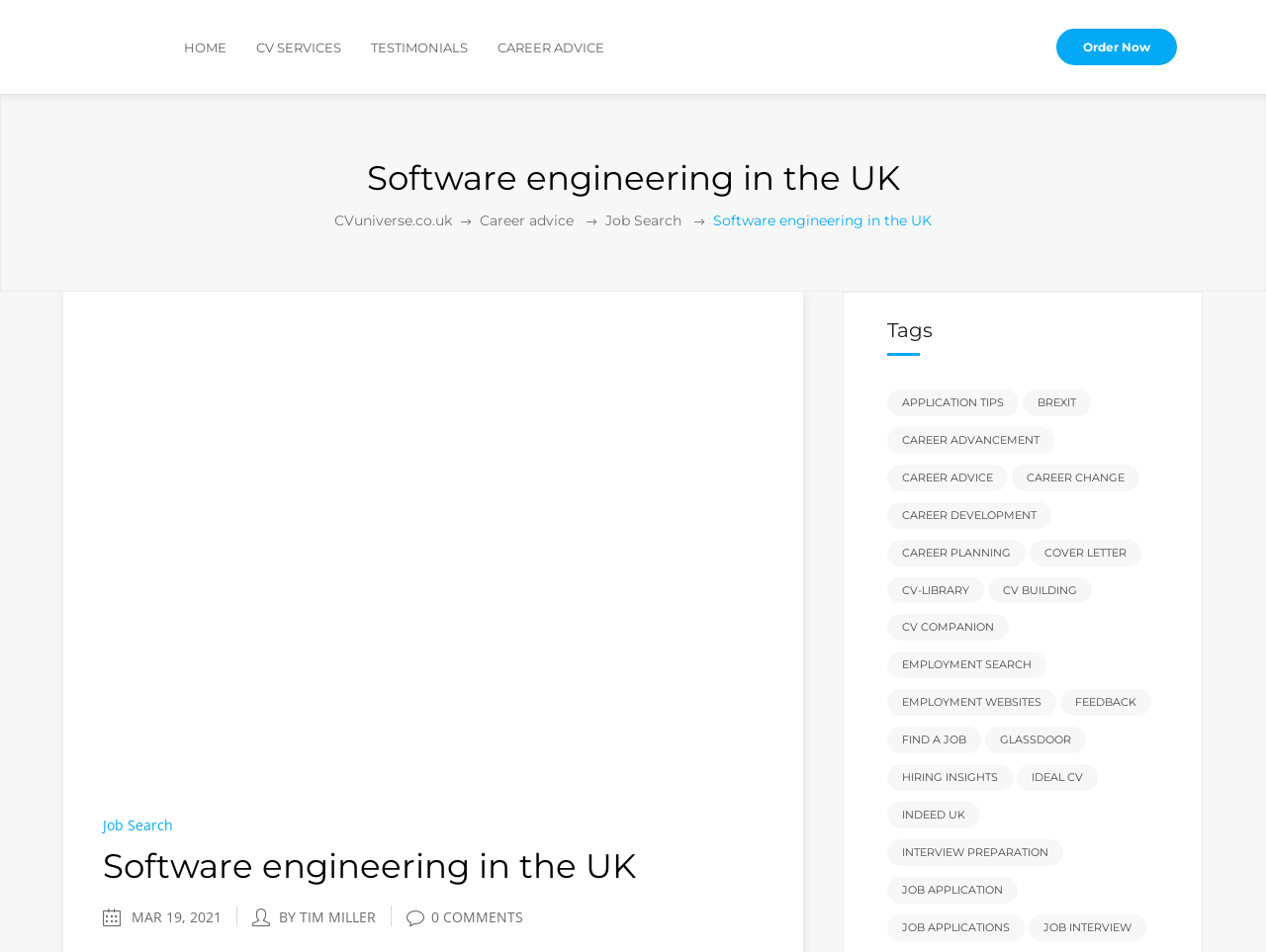Offer an extensive depiction of the webpage and its key elements.

The webpage is about software engineering in the UK, specifically providing career advice and job search resources. At the top, there is a logo and a navigation menu with links to "HOME", "CV SERVICES", "TESTIMONIALS", and "CAREER ADVICE". On the right side, there is a call-to-action button "Order Now".

Below the navigation menu, there is a section with a heading "Software engineering in the UK" and a brief description. This section also contains links to "CVuniverse.co.uk", "Career advice", and "Job Search". 

To the right of this section, there is an image of a software developer. Below the image, there is a heading "Software engineering in the UK" again, followed by a date "MAR 19, 2021" and the author's name "TIM MILLER". There are also links to "0 COMMENTS" and a share icon.

Further down, there is a section with a heading "Tags" that lists various career-related topics, such as "application tips", "brexit", "career advancement", and many others. Each topic has a link to related resources.

Overall, the webpage appears to be a blog or resource page focused on software engineering and career development in the UK.